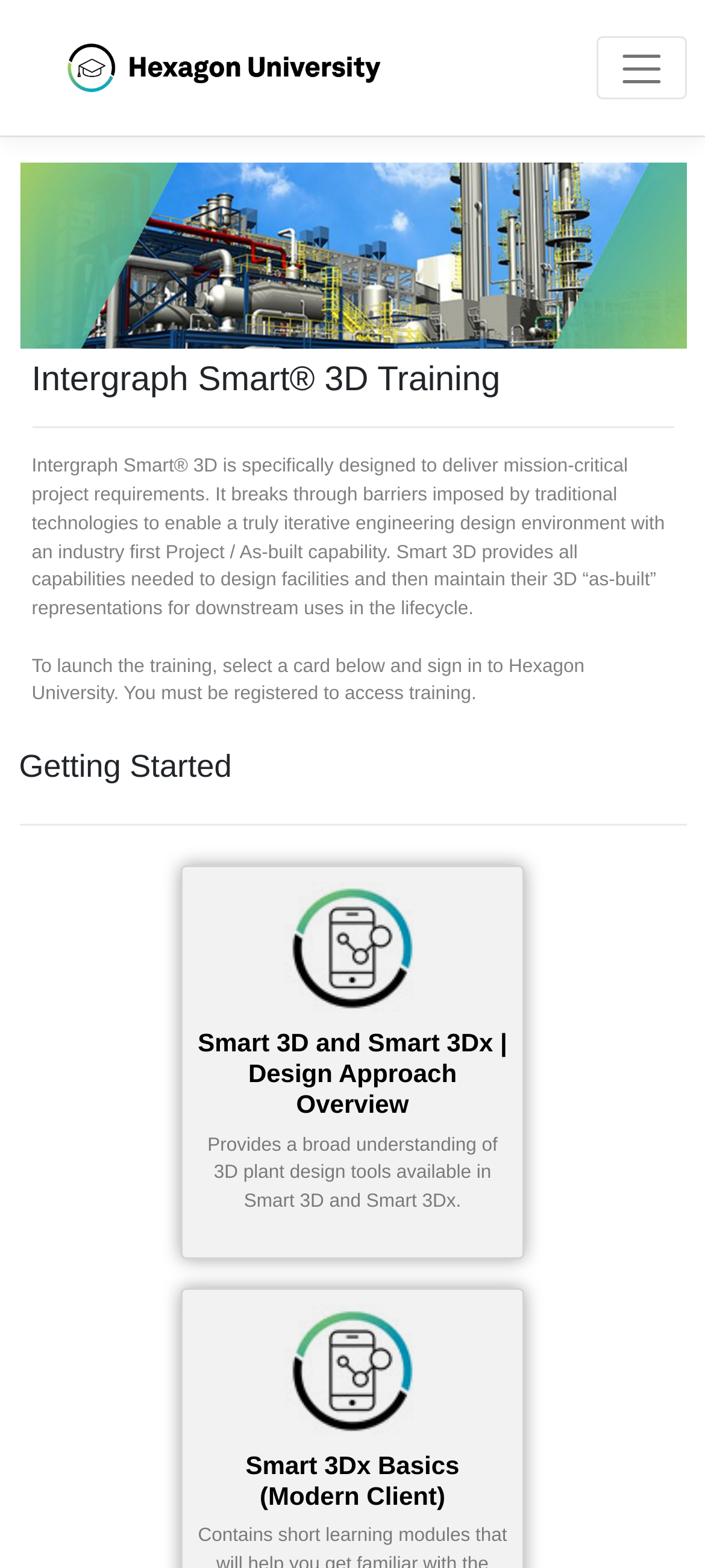Based on the image, please respond to the question with as much detail as possible:
What is the purpose of Intergraph Smart 3D?

According to the webpage content, specifically the StaticText element, Intergraph Smart 3D is 'specifically designed to deliver mission-critical project requirements'.